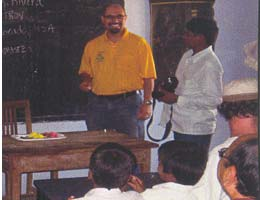What is written on the classroom backdrop?
Please provide a single word or phrase answer based on the image.

Writing on a chalkboard